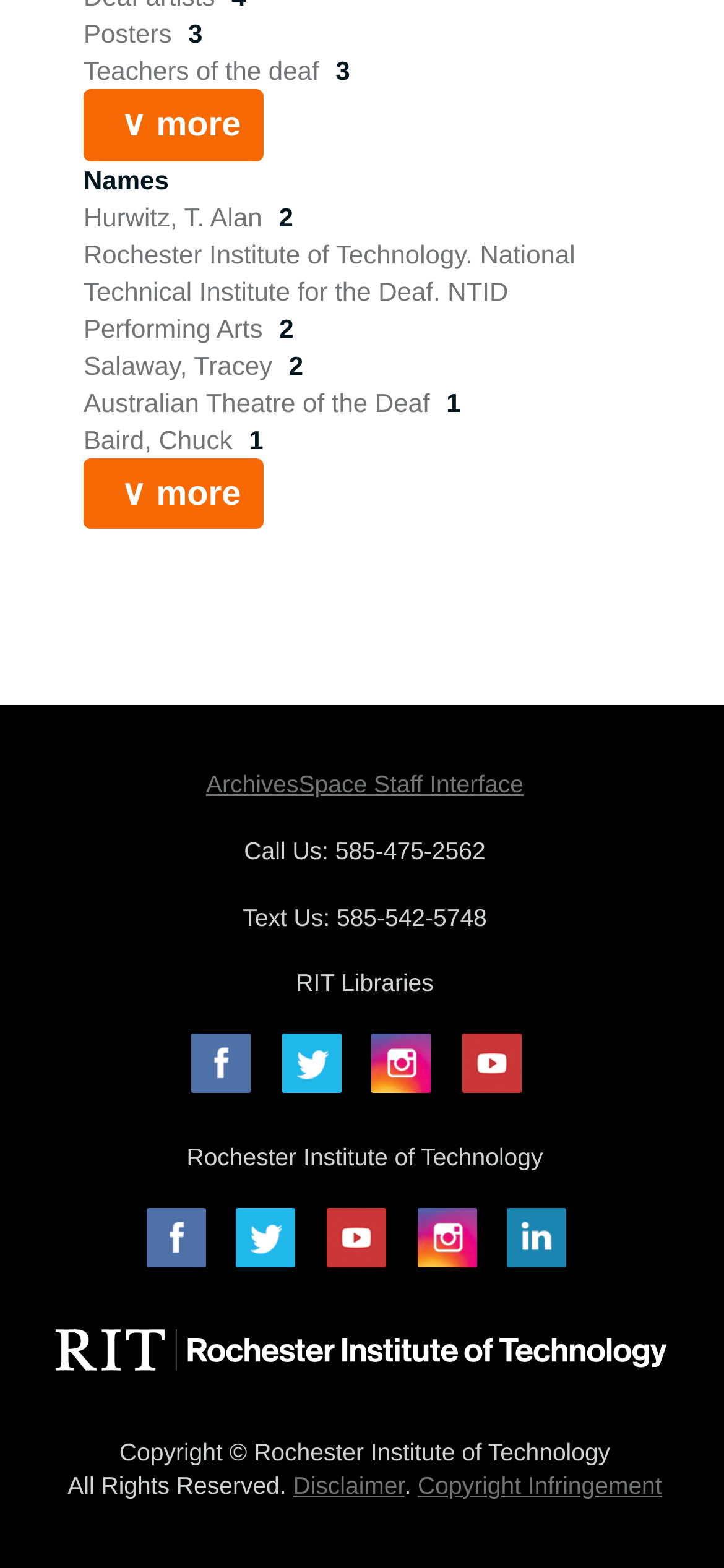Locate the bounding box coordinates of the element I should click to achieve the following instruction: "Follow RIT on Facebook".

[0.264, 0.659, 0.346, 0.697]